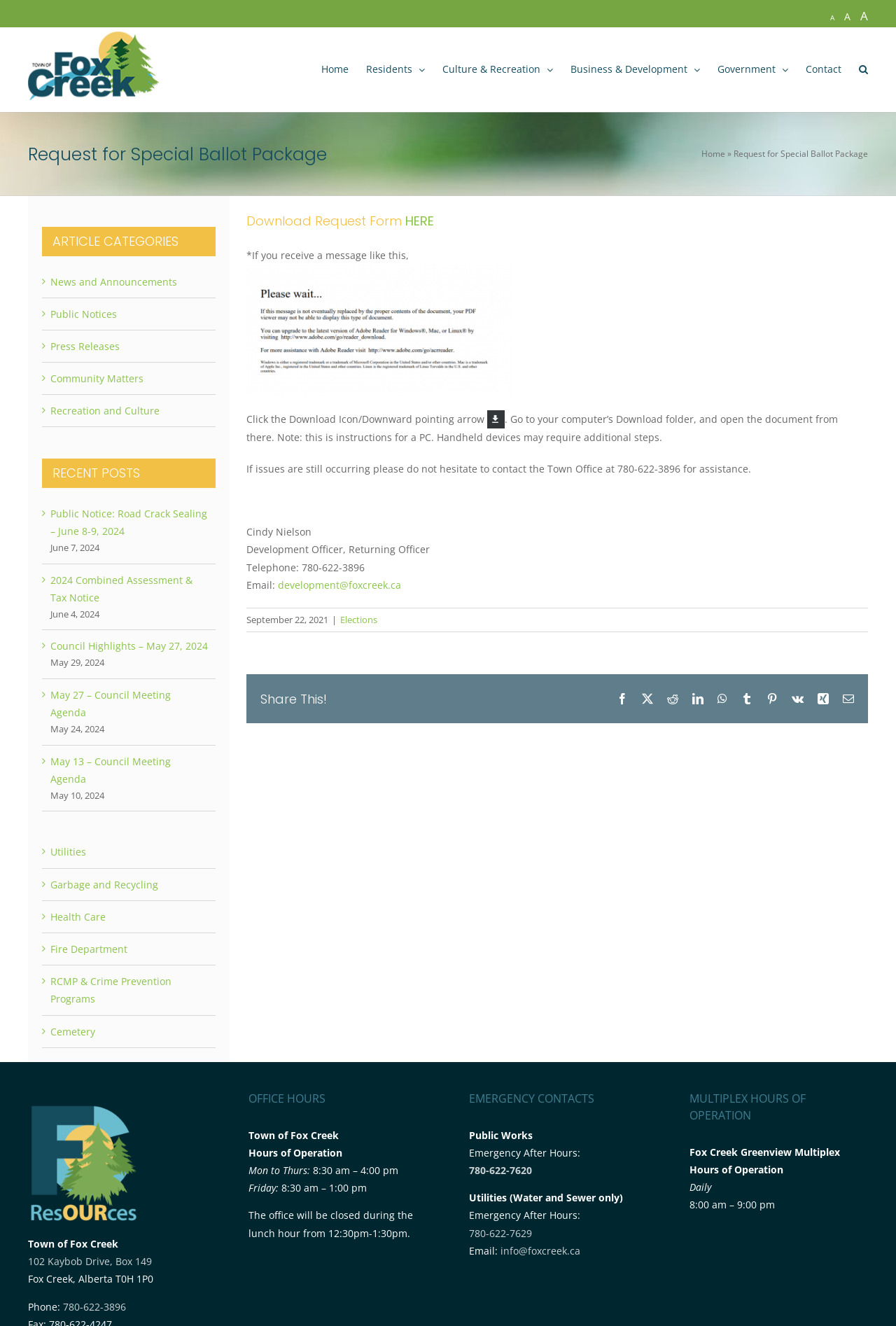Identify the bounding box coordinates for the region of the element that should be clicked to carry out the instruction: "View the recent post 'Public Notice: Road Crack Sealing – June 8-9, 2024'". The bounding box coordinates should be four float numbers between 0 and 1, i.e., [left, top, right, bottom].

[0.056, 0.382, 0.231, 0.405]